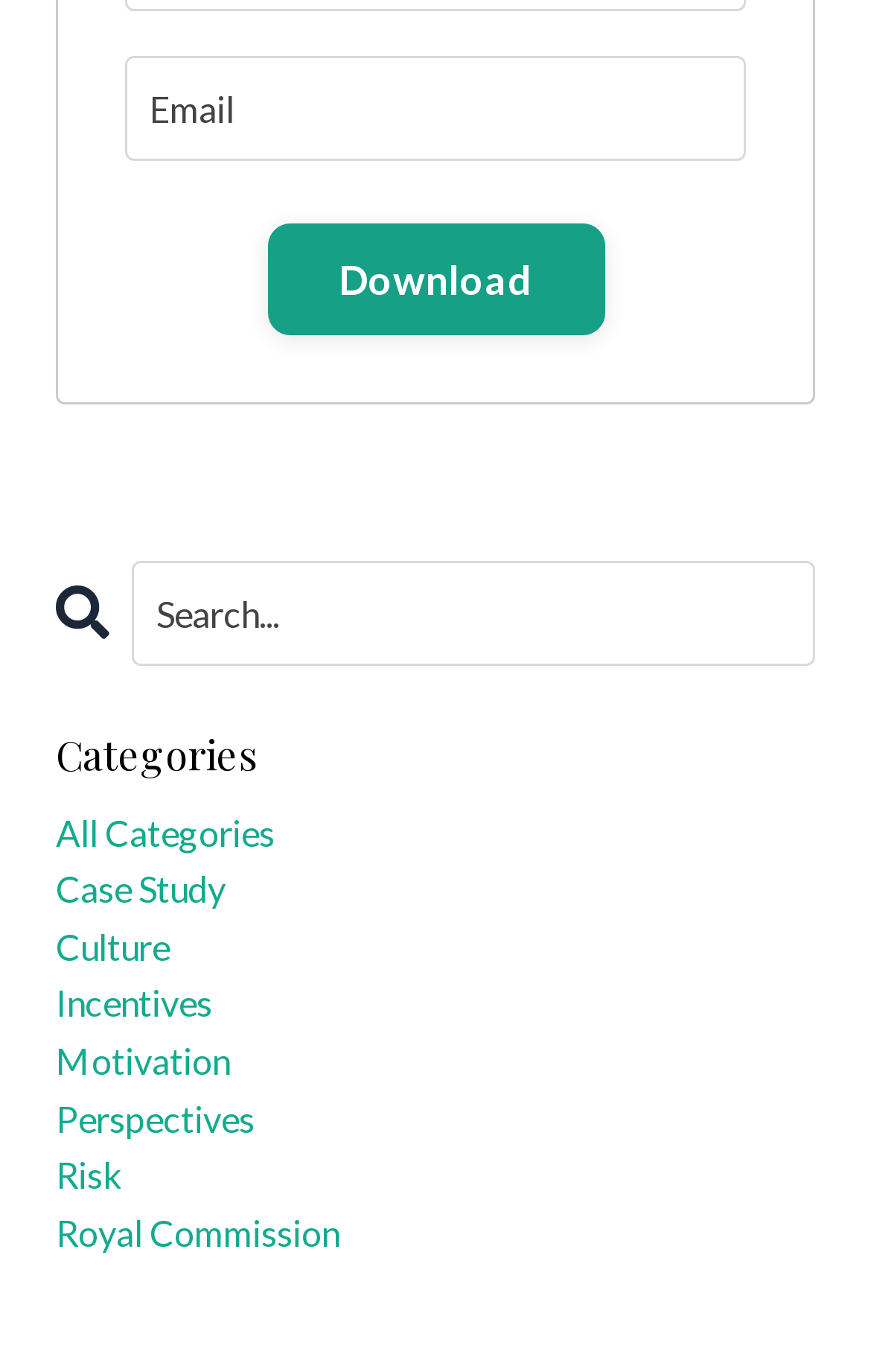Find the bounding box coordinates of the area to click in order to follow the instruction: "Click download".

[0.306, 0.163, 0.694, 0.244]